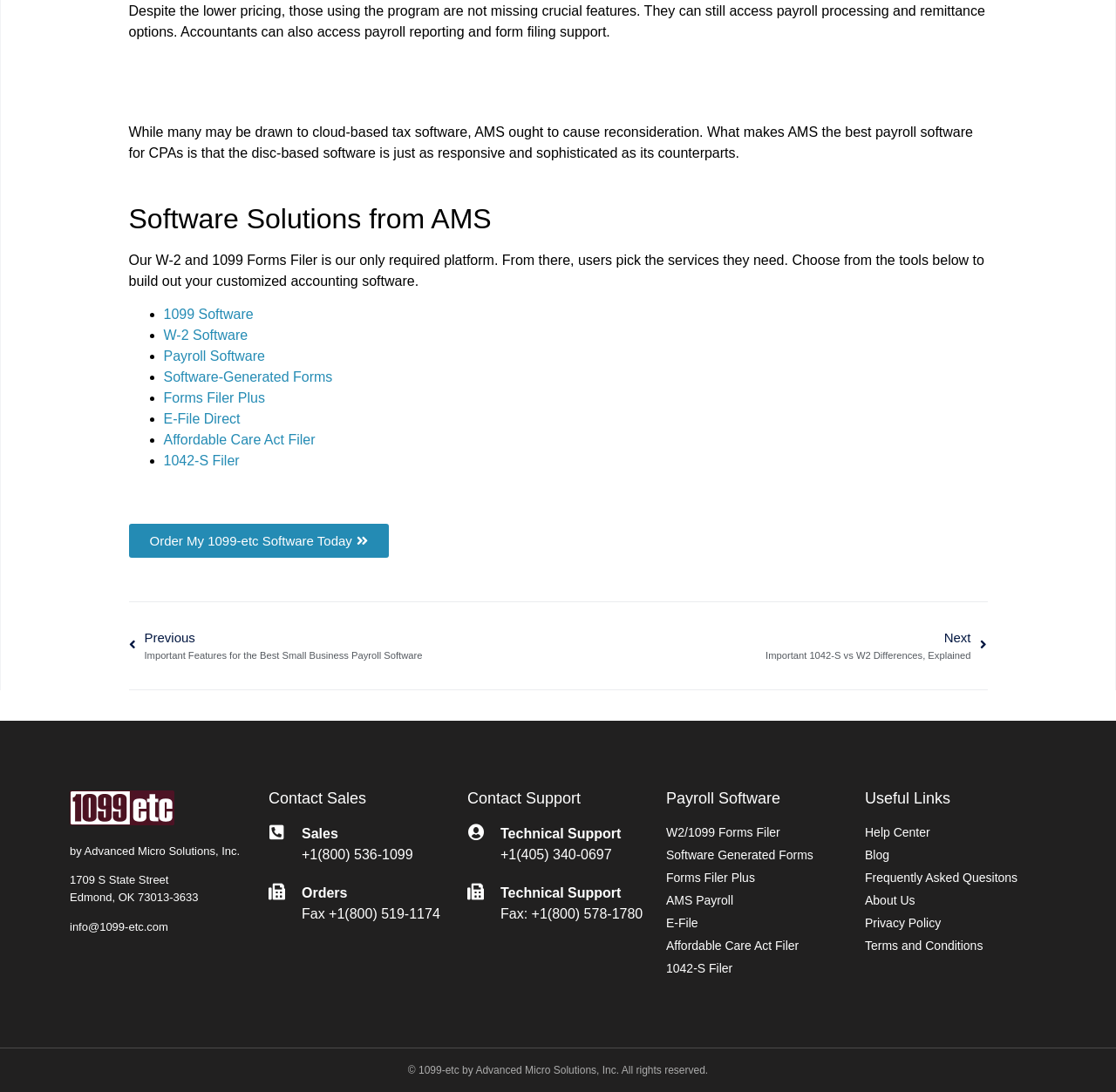Predict the bounding box coordinates of the area that should be clicked to accomplish the following instruction: "Contact sales". The bounding box coordinates should consist of four float numbers between 0 and 1, i.e., [left, top, right, bottom].

[0.241, 0.723, 0.403, 0.738]